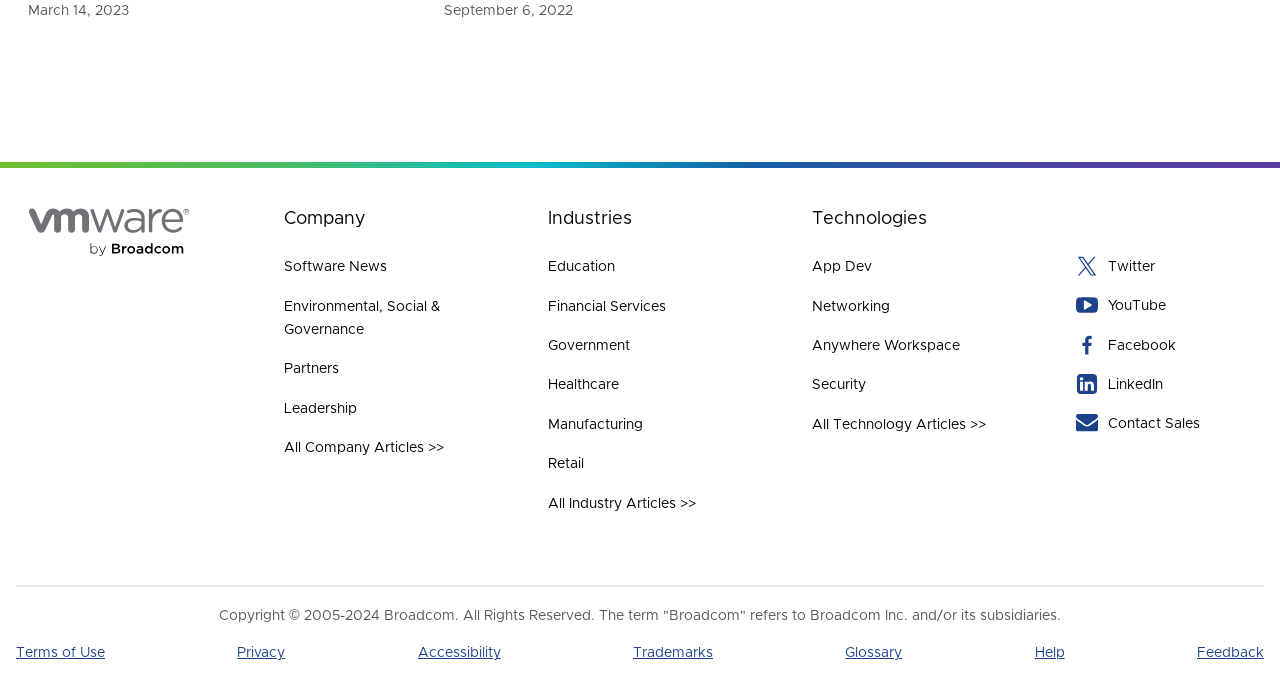Please identify the bounding box coordinates of the clickable element to fulfill the following instruction: "Read Transtelco Holding Inc. article". The coordinates should be four float numbers between 0 and 1, i.e., [left, top, right, bottom].

None